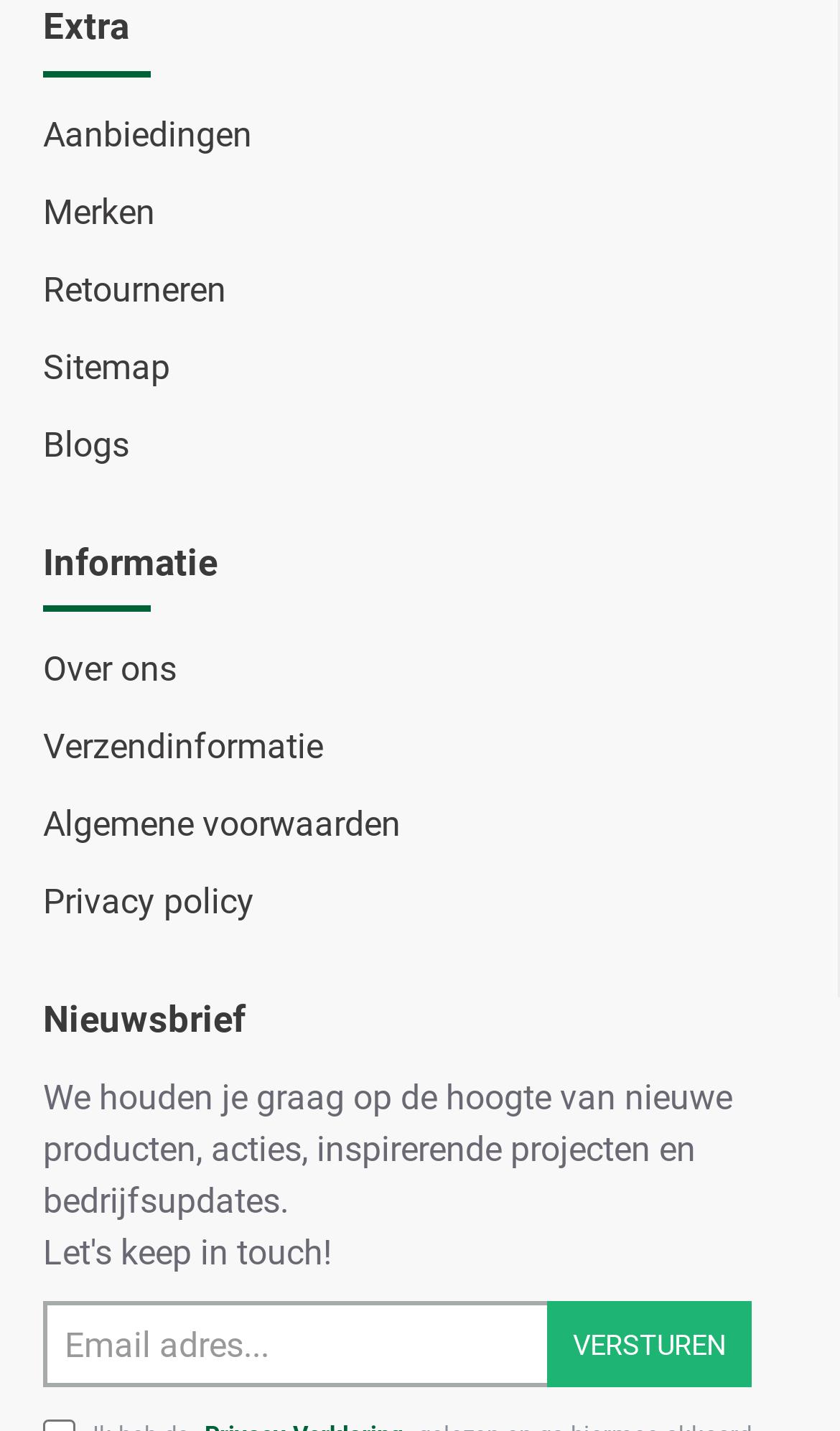Please locate the clickable area by providing the bounding box coordinates to follow this instruction: "View Algemene voorwaarden".

[0.051, 0.558, 0.385, 0.613]